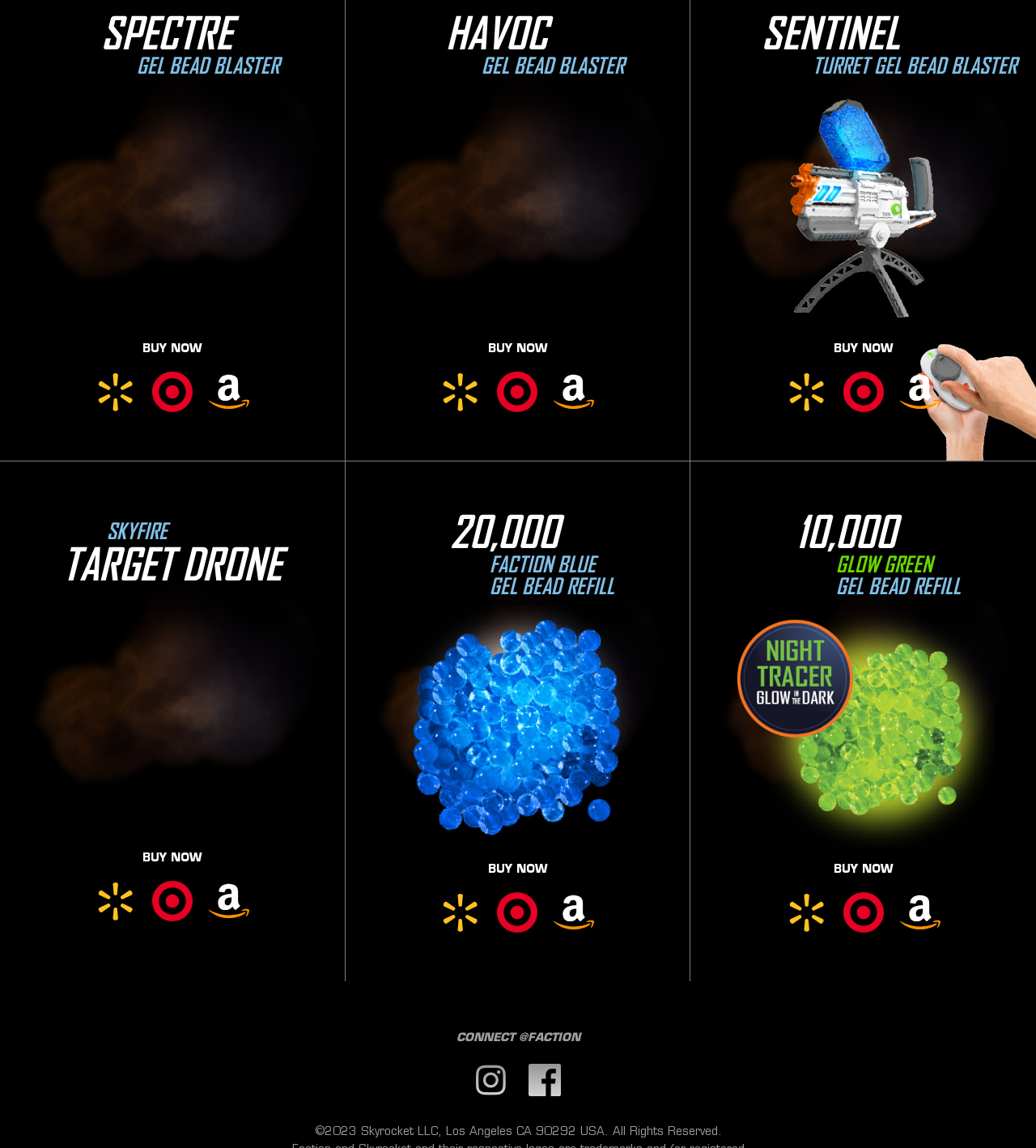Determine the bounding box coordinates for the element that should be clicked to follow this instruction: "Read more about Skyfire". The coordinates should be given as four float numbers between 0 and 1, in the format [left, top, right, bottom].

[0.0, 0.402, 0.333, 0.855]